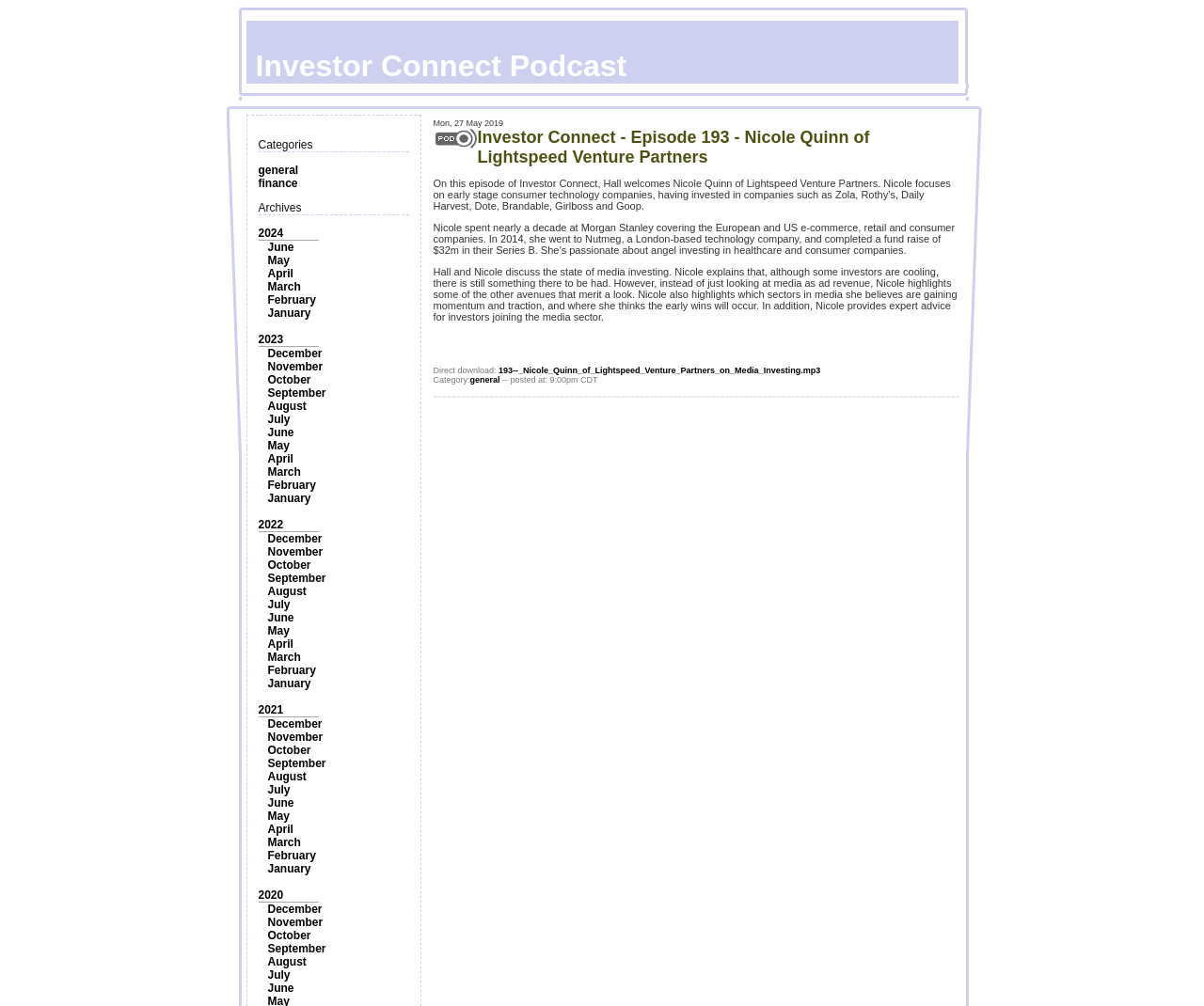Respond to the question below with a single word or phrase:
What is Nicole Quinn's focus in early stage consumer technology companies?

companies such as Zola, Rothy’s, Daily Harvest, Dote, Brandable, Girlboss and Goop